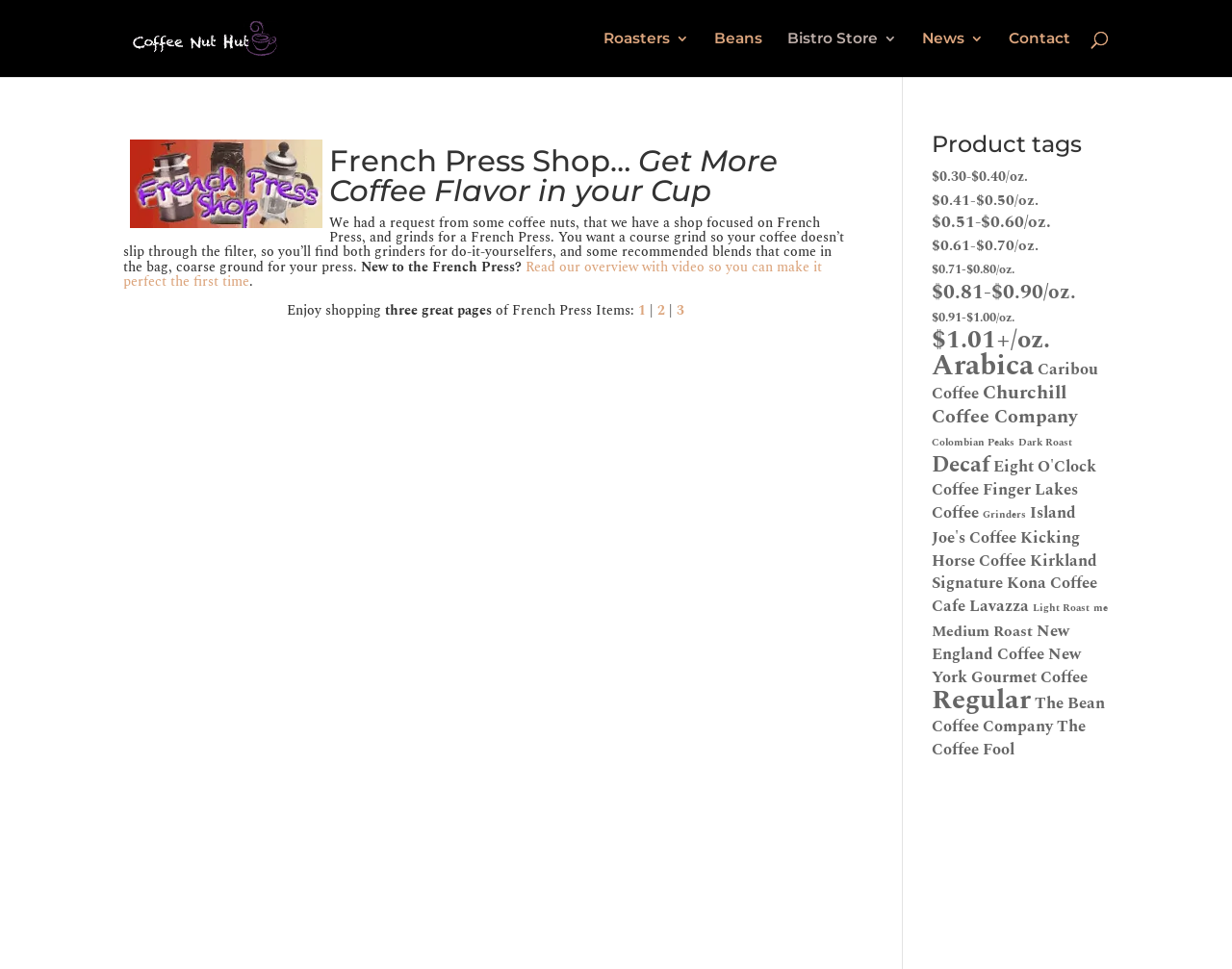Please specify the bounding box coordinates of the region to click in order to perform the following instruction: "Read about French Press".

[0.1, 0.265, 0.667, 0.301]